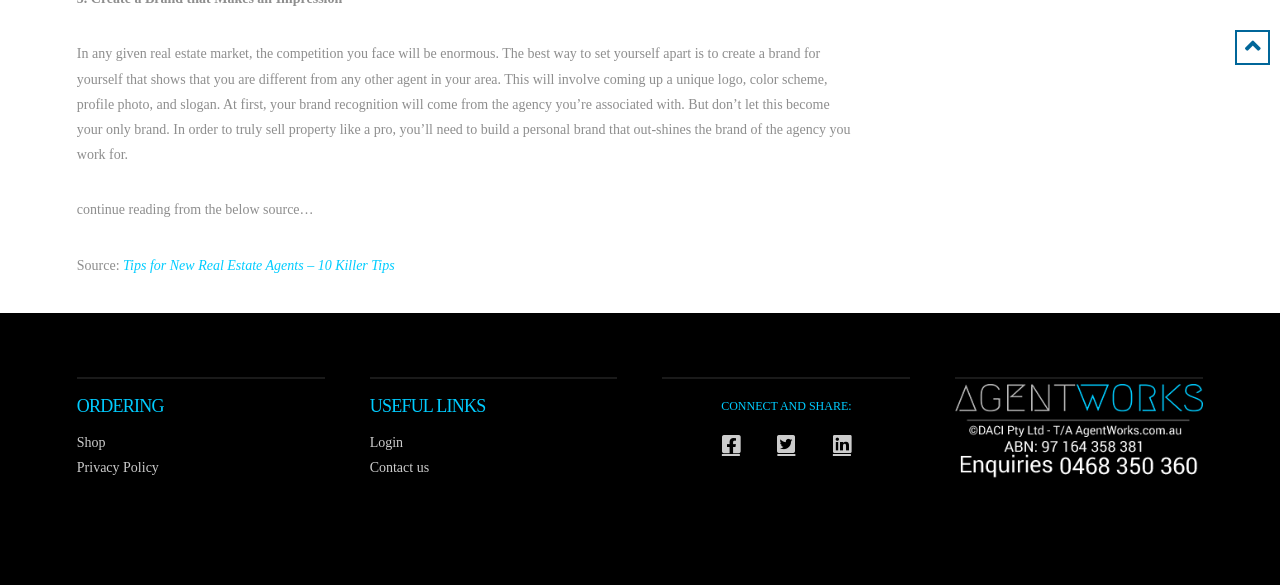What is the main topic of the text?
Using the image as a reference, give a one-word or short phrase answer.

Real estate agents